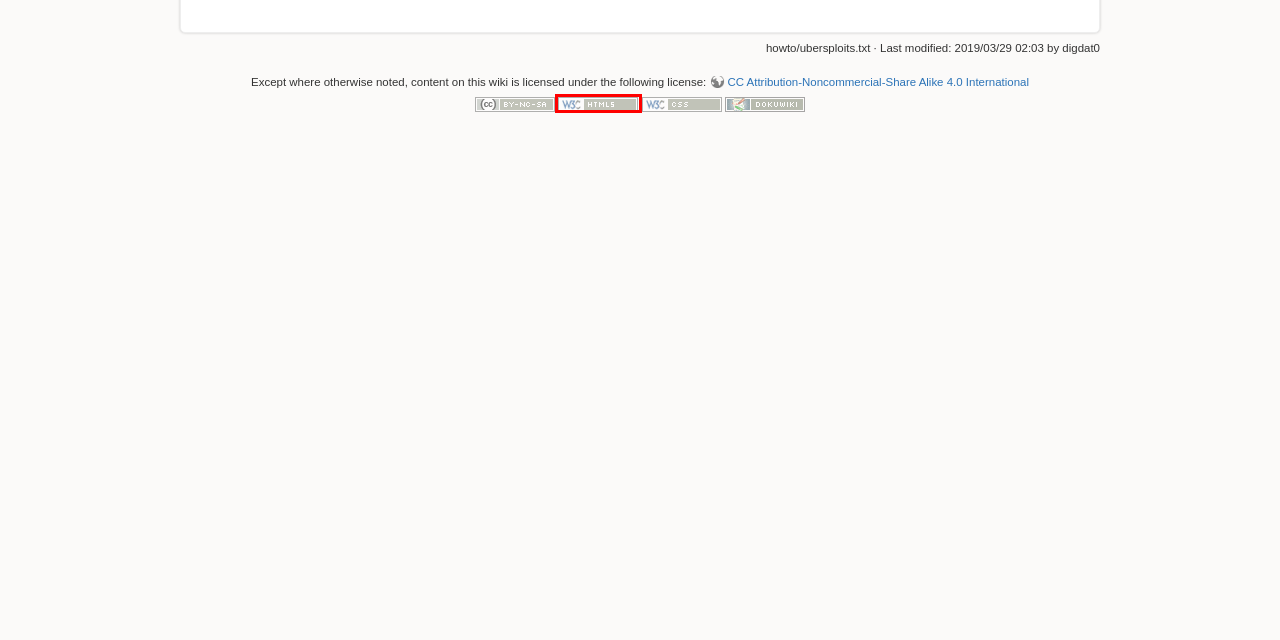Given a screenshot of a webpage with a red bounding box highlighting a UI element, determine which webpage description best matches the new webpage that appears after clicking the highlighted element. Here are the candidates:
A. dokuwiki [DokuWiki]
B. howto:ubersploits:cn:howto:ubersploits [dji.retroroms.info]
C. howto:ubersploits:howto:ubersploits - Recent Changes [dji.retroroms.info]
D. howto:ubersploits:faq:start [dji.retroroms.info]
E. Validation Results - W3C Markup Validator
F. Sitemap [dji.retroroms.info]
G. CC BY-NC-SA 4.0 Deed | Attribution-NonCommercial-ShareAlike 4.0 International
 | Creative Commons
H. Register [dji.retroroms.info]

E